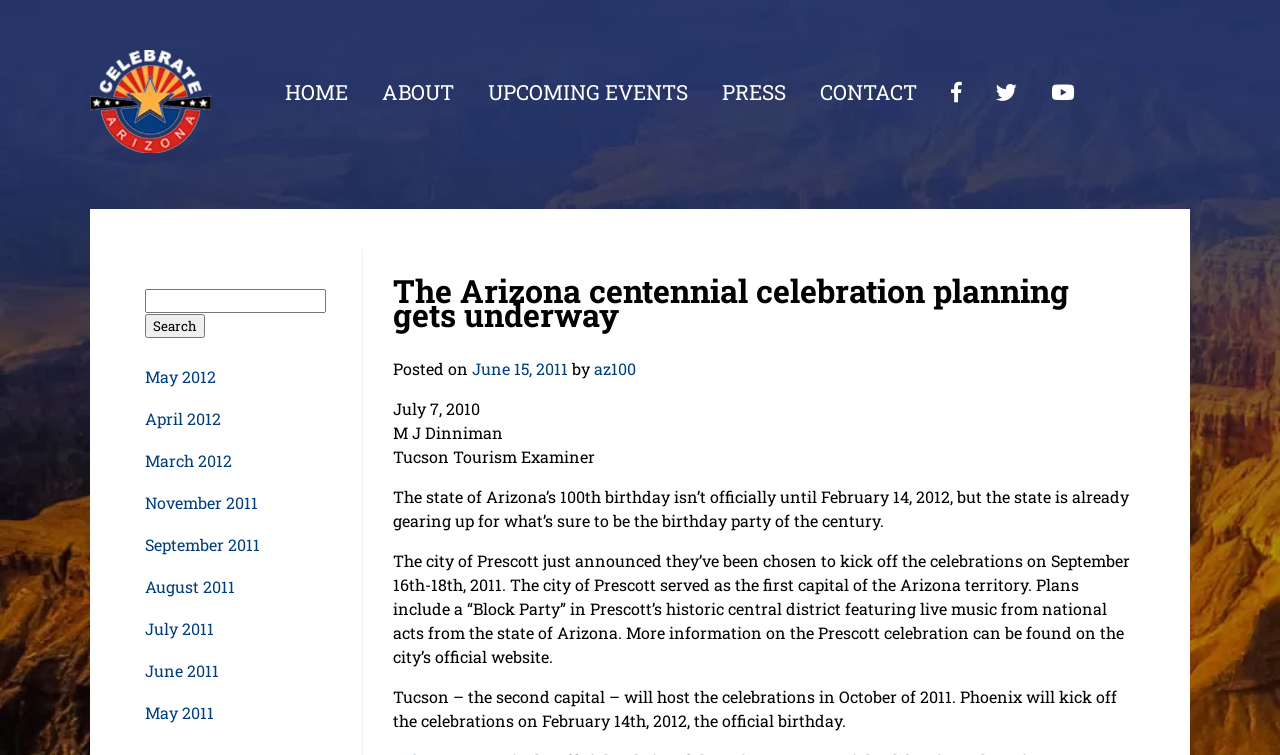Look at the image and write a detailed answer to the question: 
When is the official birthday of Arizona?

The text on the webpage states that the official birthday of Arizona is February 14, 2012, which is also the day when Phoenix will kick off the celebrations.